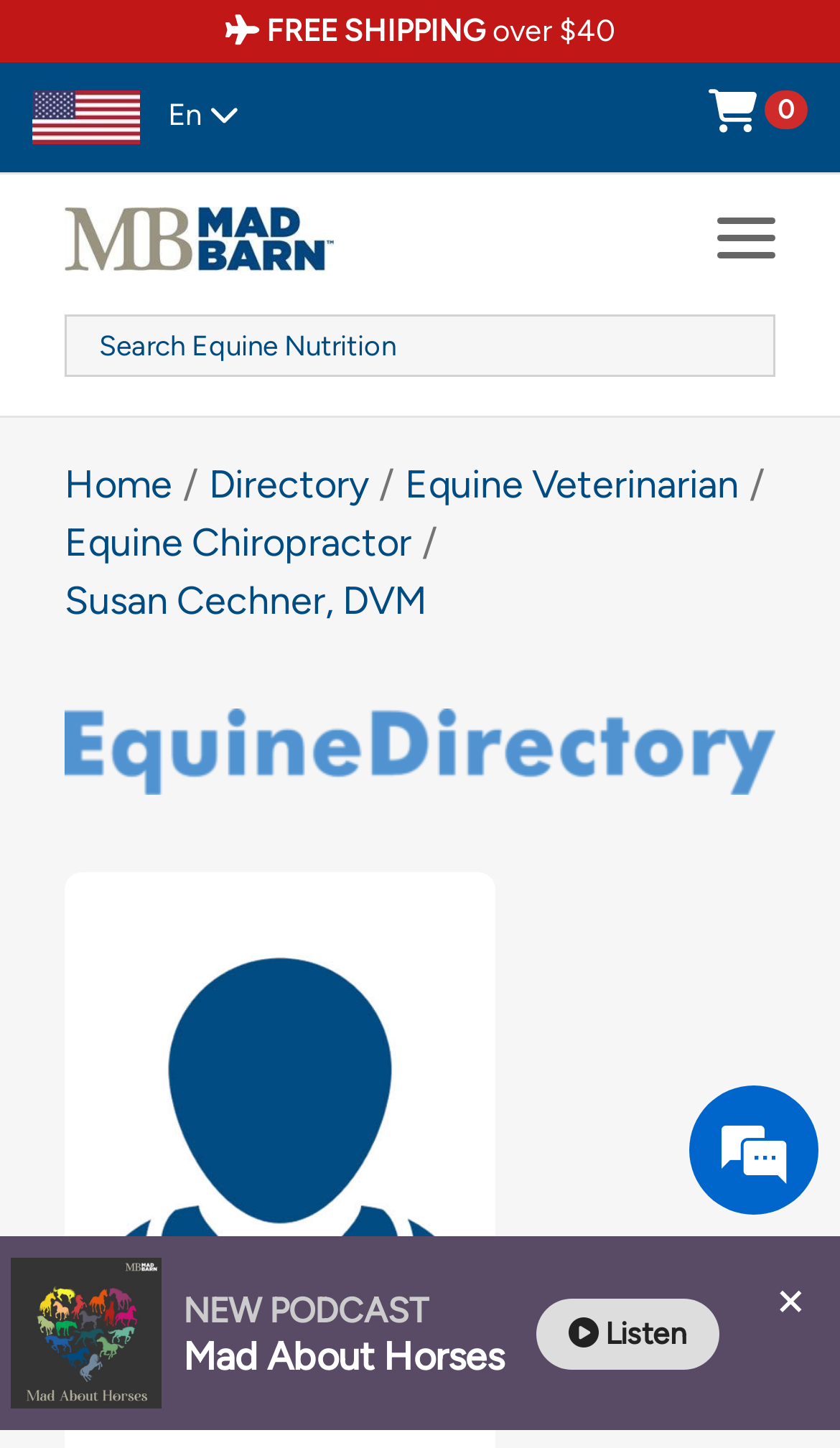Identify the bounding box coordinates necessary to click and complete the given instruction: "Listen to the podcast".

[0.638, 0.896, 0.856, 0.945]